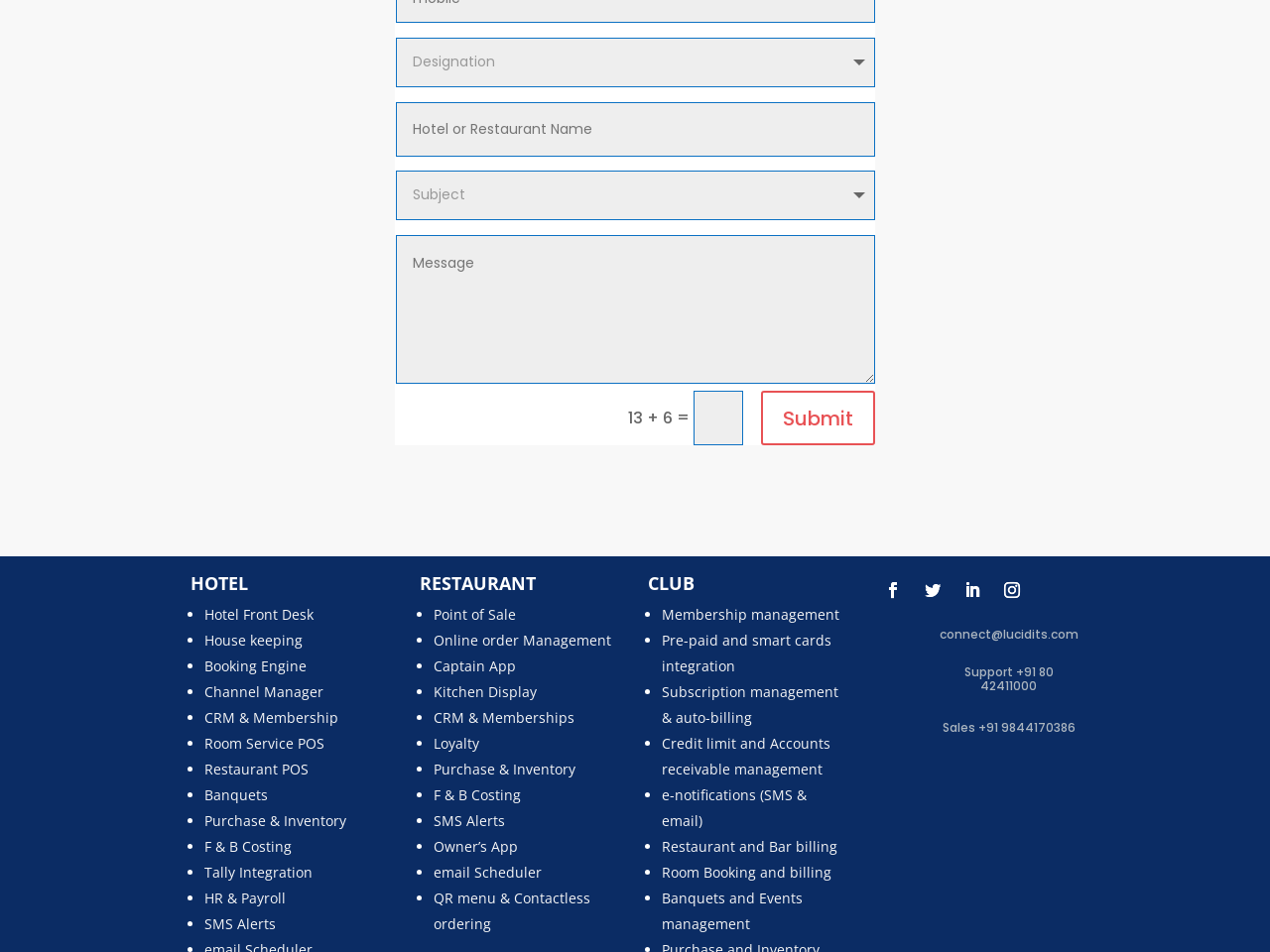Look at the image and answer the question in detail:
What is the purpose of the 'Submit 5' button?

The 'Submit 5' button is likely used to submit a form or a set of inputs, possibly related to the calculations or data entered in the textboxes, to a server or a database for processing.